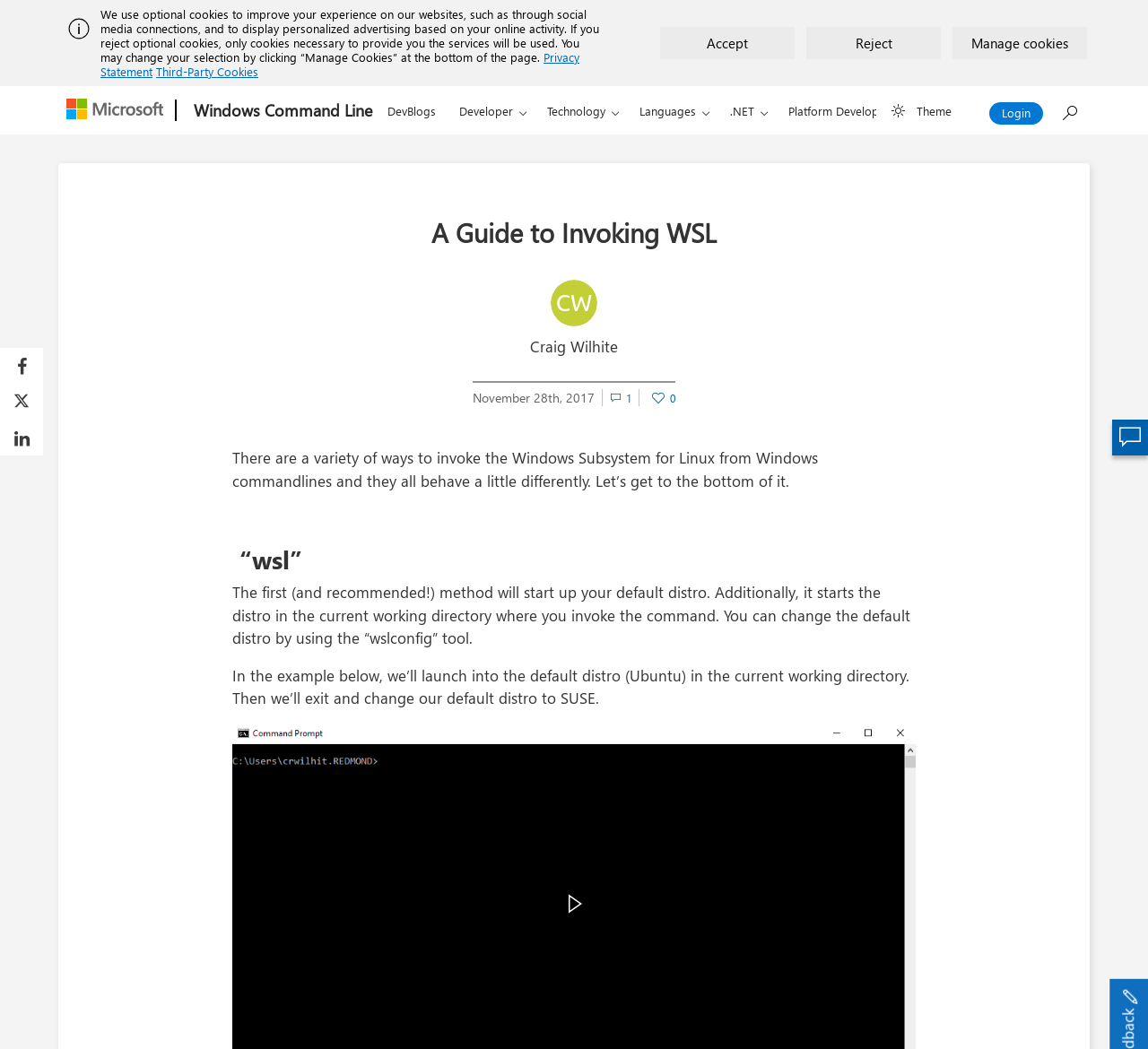Using the details from the image, please elaborate on the following question: What is the date of the article?

The date of the article can be found by looking at the static text element that contains the date, which is 'November 28th, 2017'.